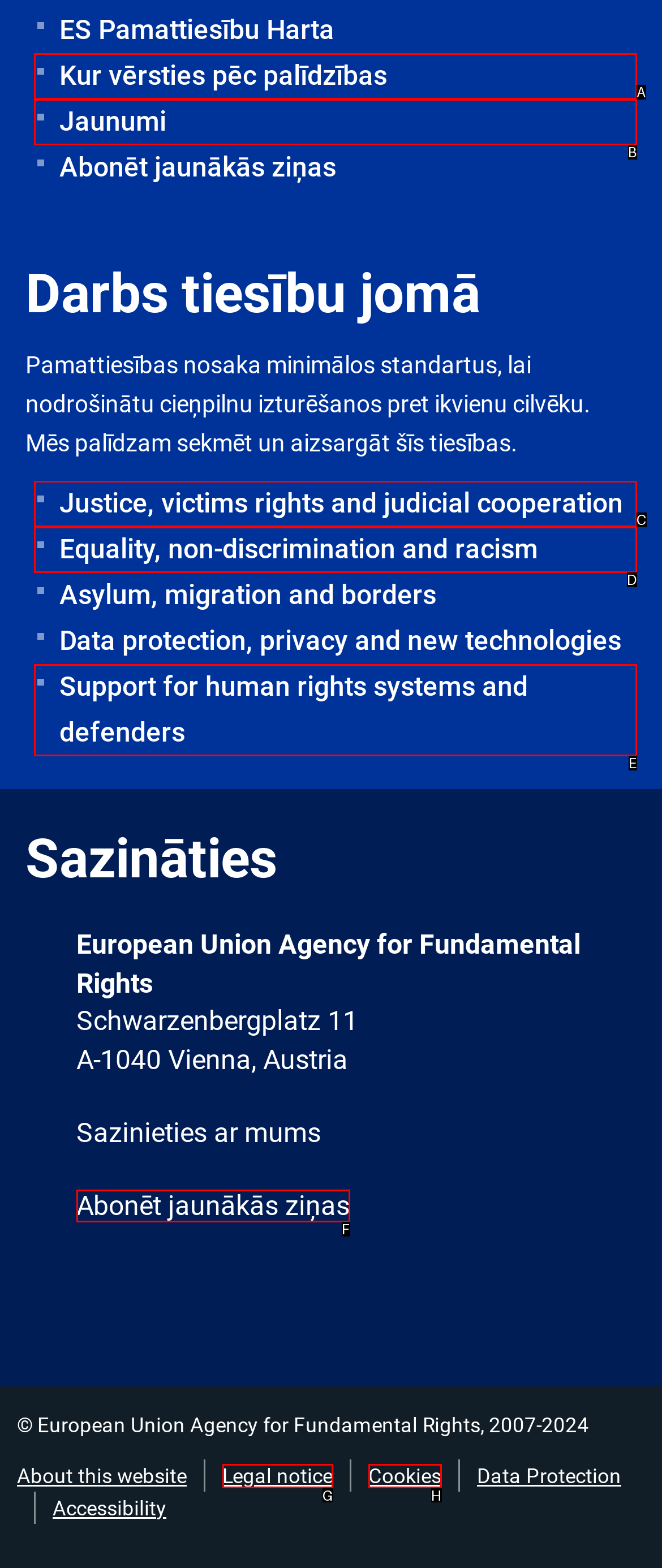From the given options, choose the HTML element that aligns with the description: Equality, non-discrimination and racism. Respond with the letter of the selected element.

D